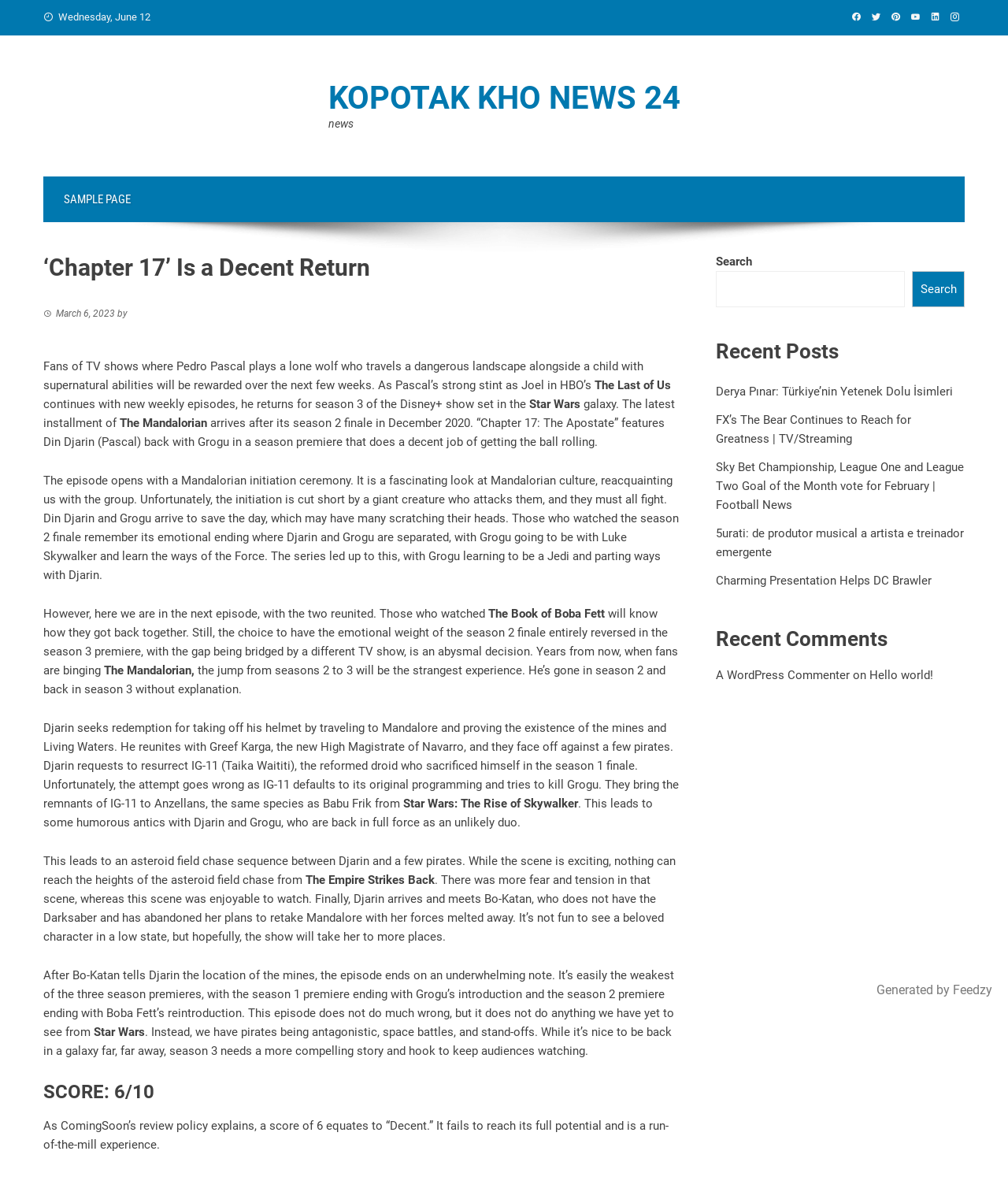Locate the bounding box for the described UI element: "parent_node: Search name="s"". Ensure the coordinates are four float numbers between 0 and 1, formatted as [left, top, right, bottom].

[0.71, 0.23, 0.898, 0.261]